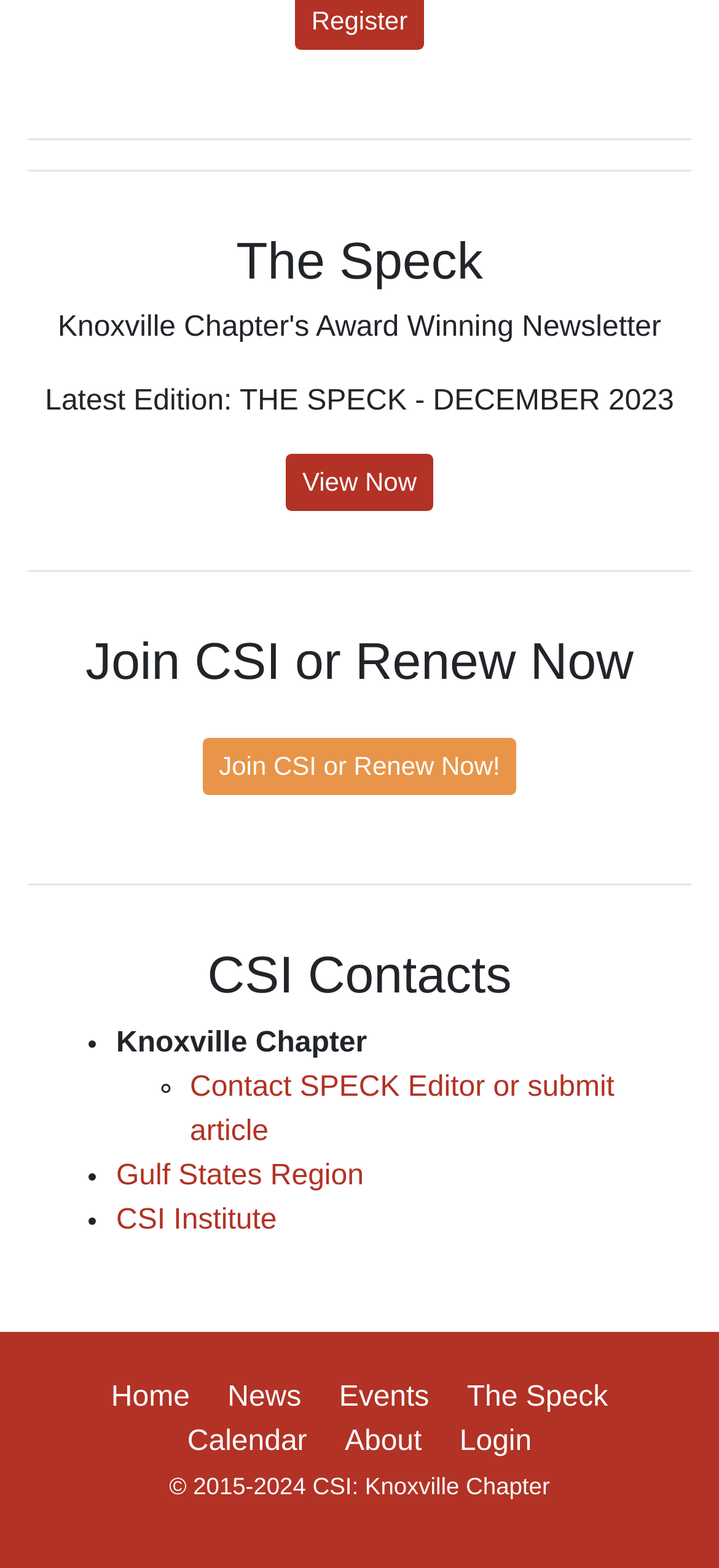What is the name of the chapter mentioned in the CSI Contacts section?
Can you offer a detailed and complete answer to this question?

I found the answer by looking at the StaticText element with the text 'Knoxville Chapter' which is located in the CSI Contacts section.